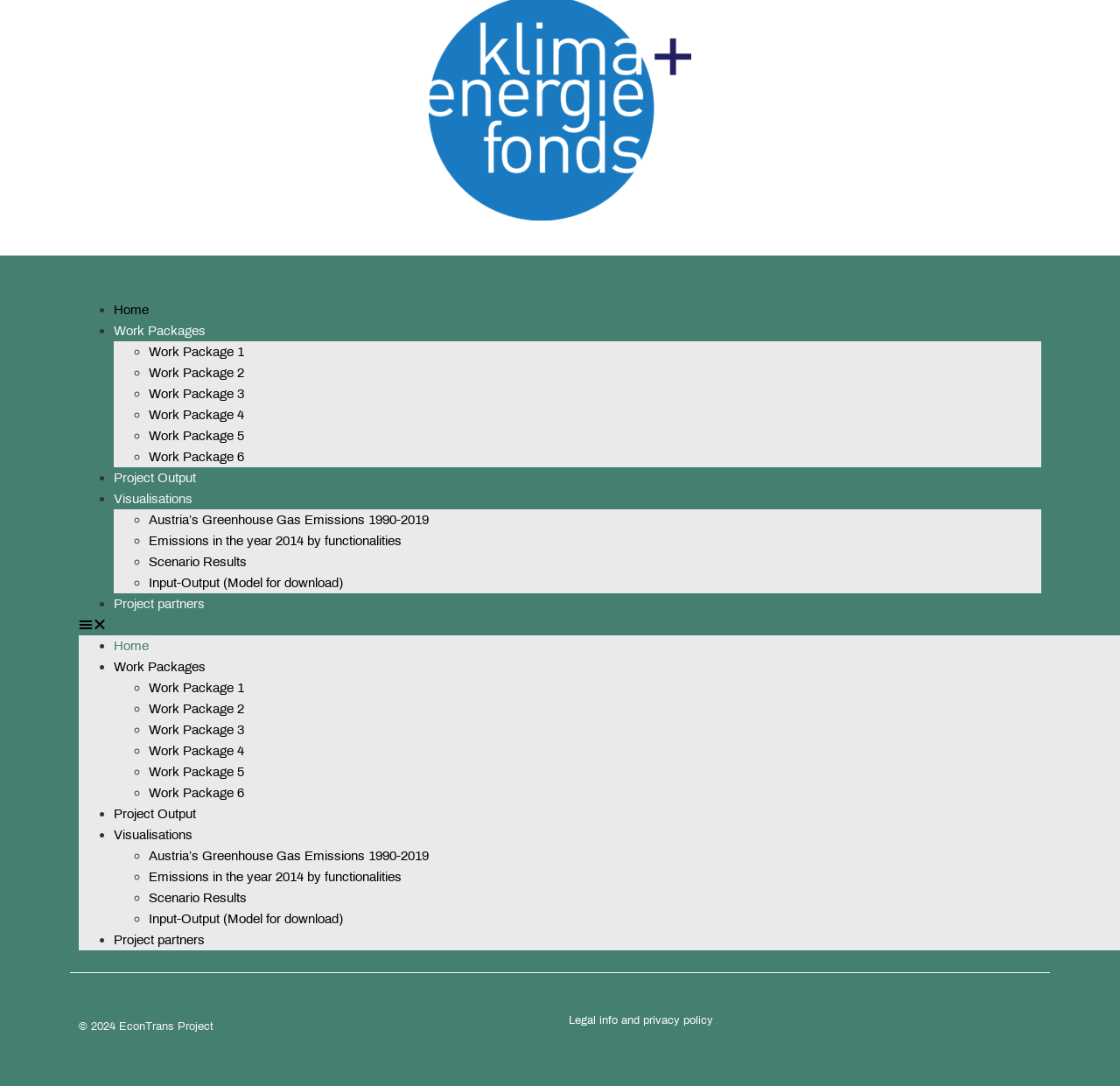Determine the bounding box coordinates for the area that needs to be clicked to fulfill this task: "go to home page". The coordinates must be given as four float numbers between 0 and 1, i.e., [left, top, right, bottom].

[0.102, 0.279, 0.133, 0.292]